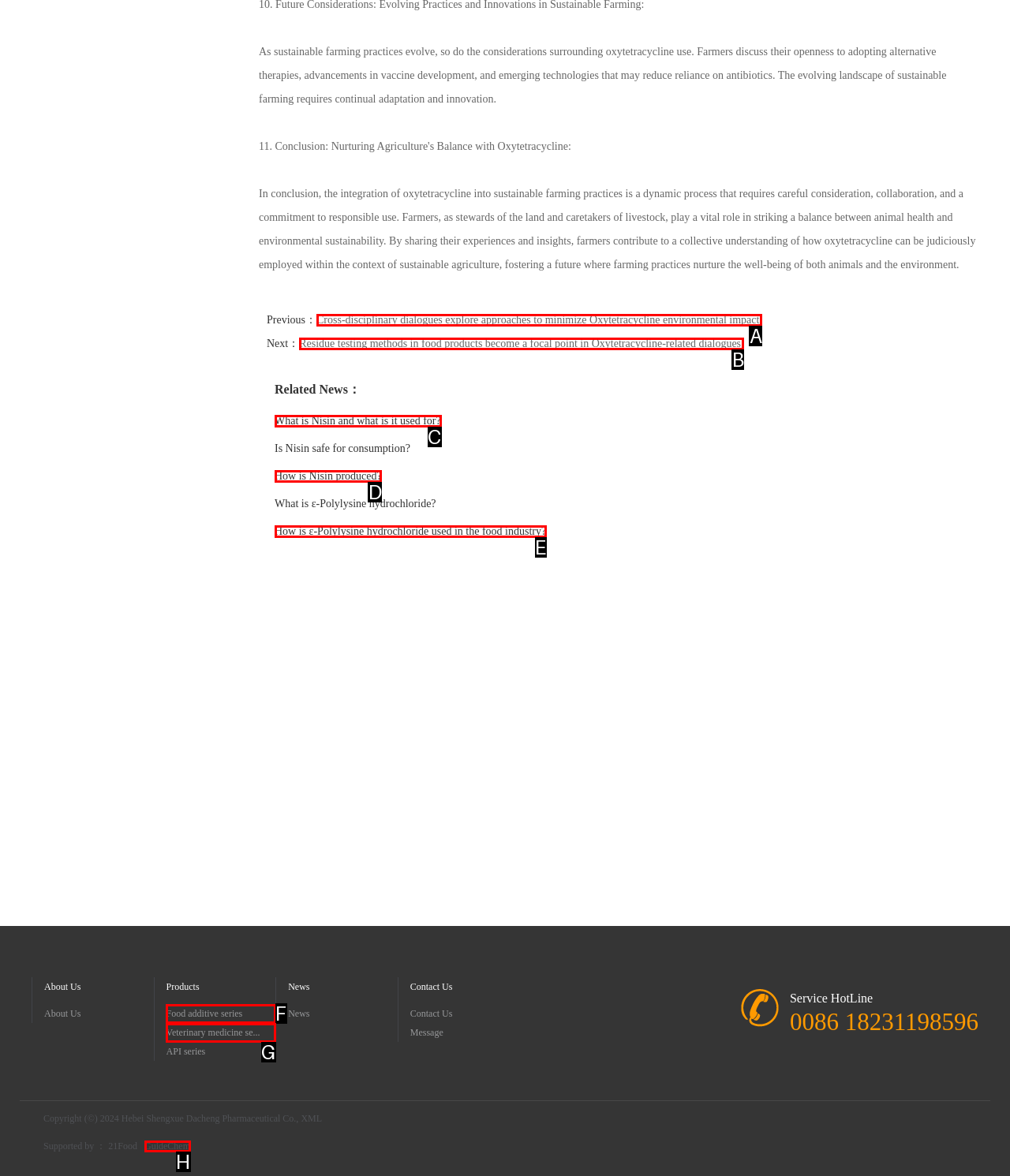Identify the correct lettered option to click in order to perform this task: Click on the 'What is Nisin and what is it used for?' link. Respond with the letter.

C